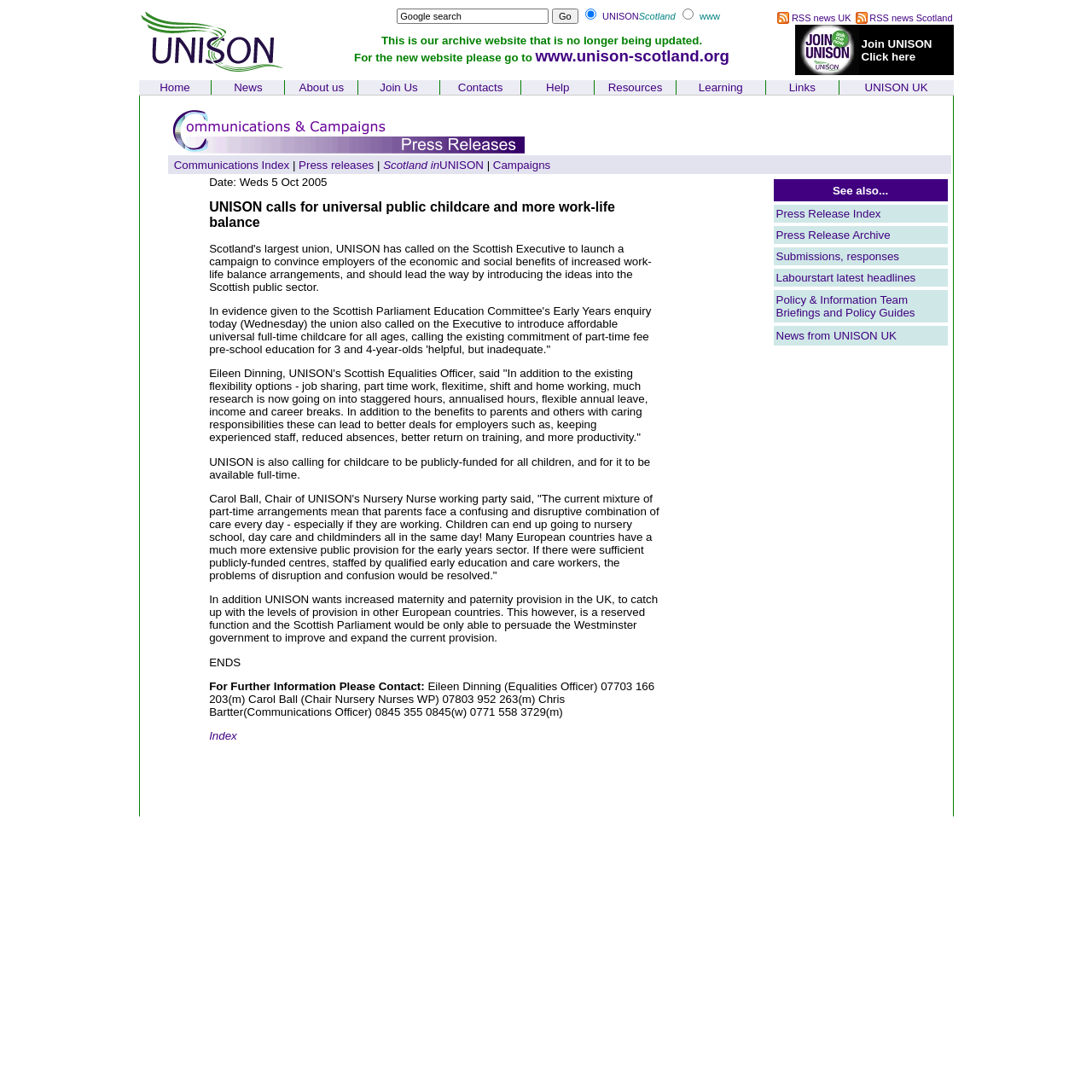Please determine the bounding box coordinates, formatted as (top-left x, top-left y, bottom-right x, bottom-right y), with all values as floating point numbers between 0 and 1. Identify the bounding box of the region described as: Contacts

[0.419, 0.074, 0.46, 0.086]